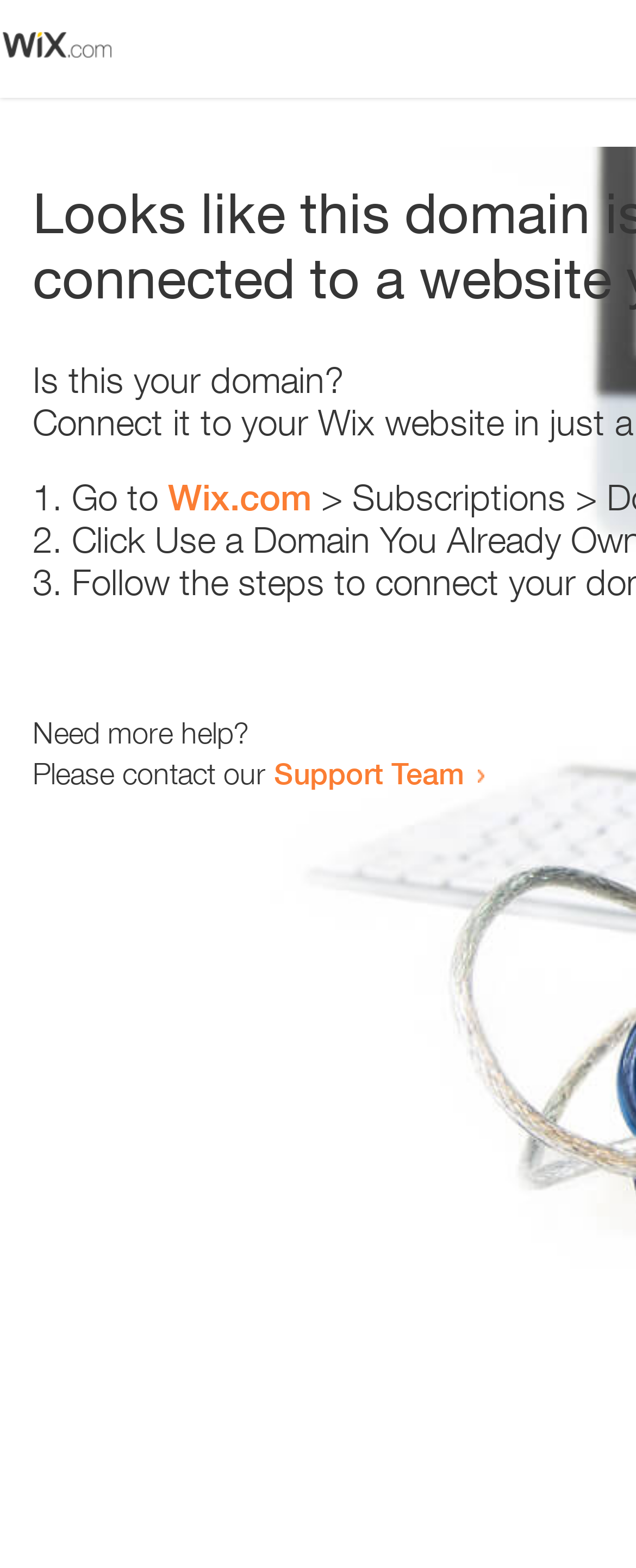What is the first step to take?
Look at the image and answer the question using a single word or phrase.

Go to Wix.com